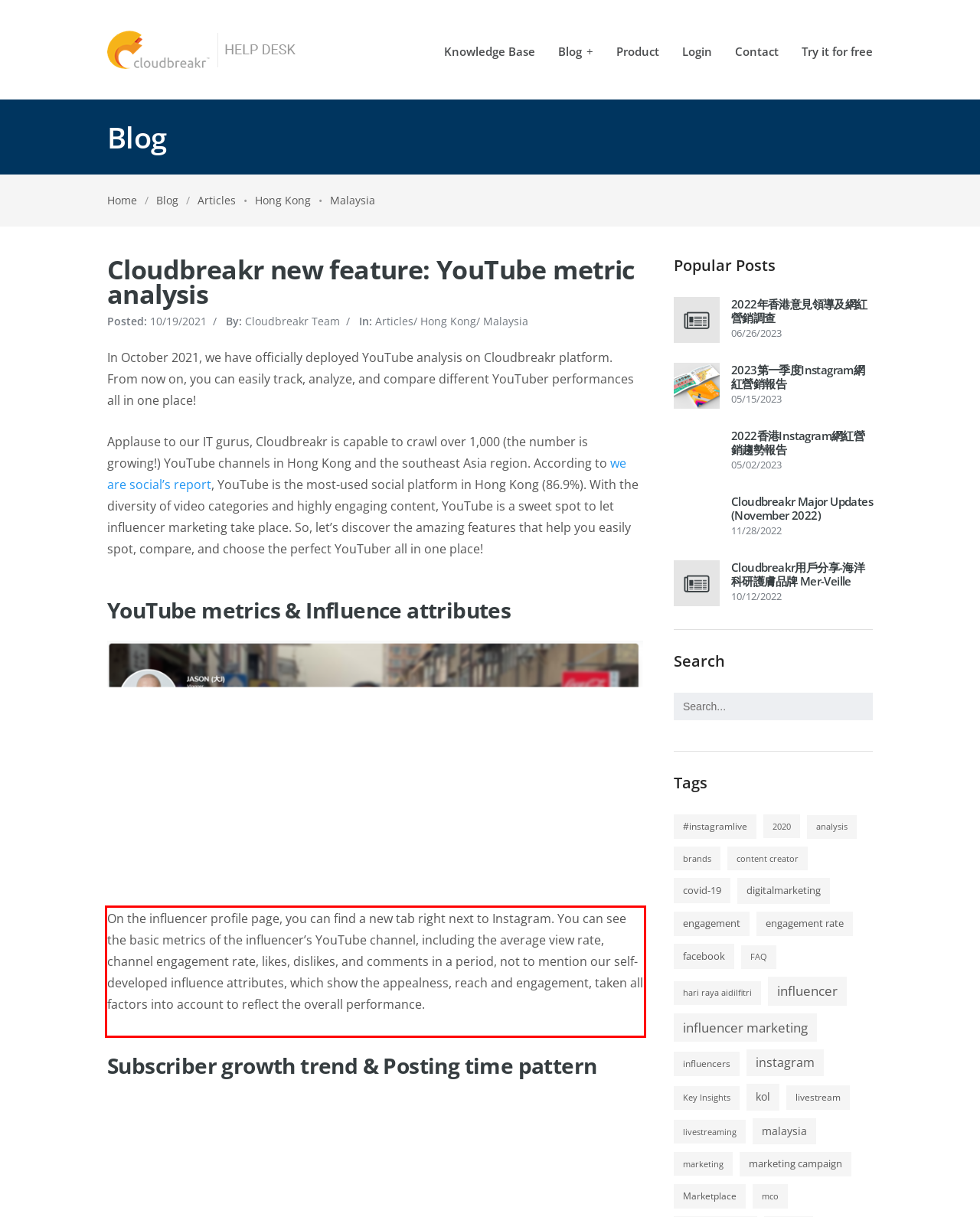Look at the provided screenshot of the webpage and perform OCR on the text within the red bounding box.

On the influencer profile page, you can find a new tab right next to Instagram. You can see the basic metrics of the influencer’s YouTube channel, including the average view rate, channel engagement rate, likes, dislikes, and comments in a period, not to mention our self-developed influence attributes, which show the appealness, reach and engagement, taken all factors into account to reflect the overall performance.